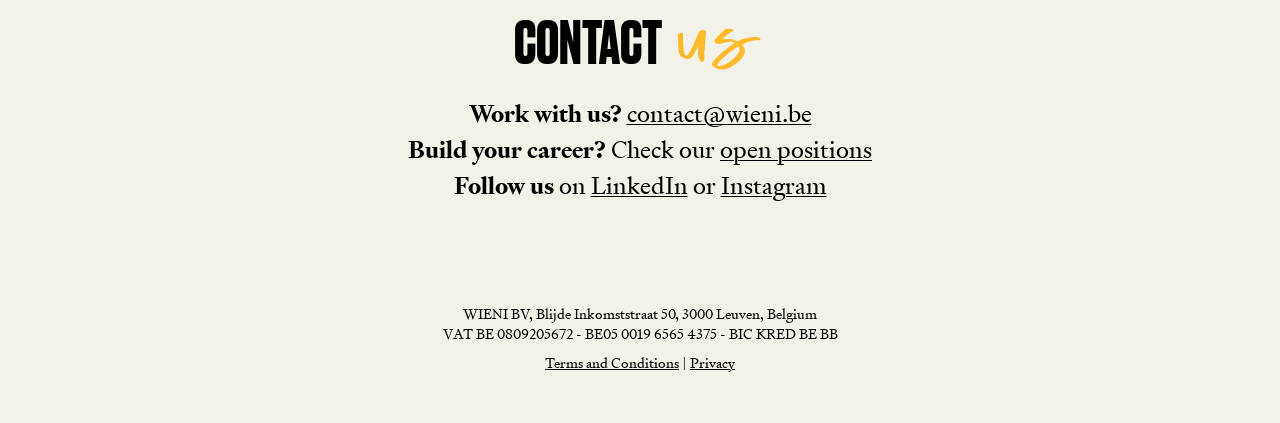Please reply to the following question using a single word or phrase: 
What is the address of WIENI BV?

Blijde Inkomststraat 50, 3000 Leuven, Belgium